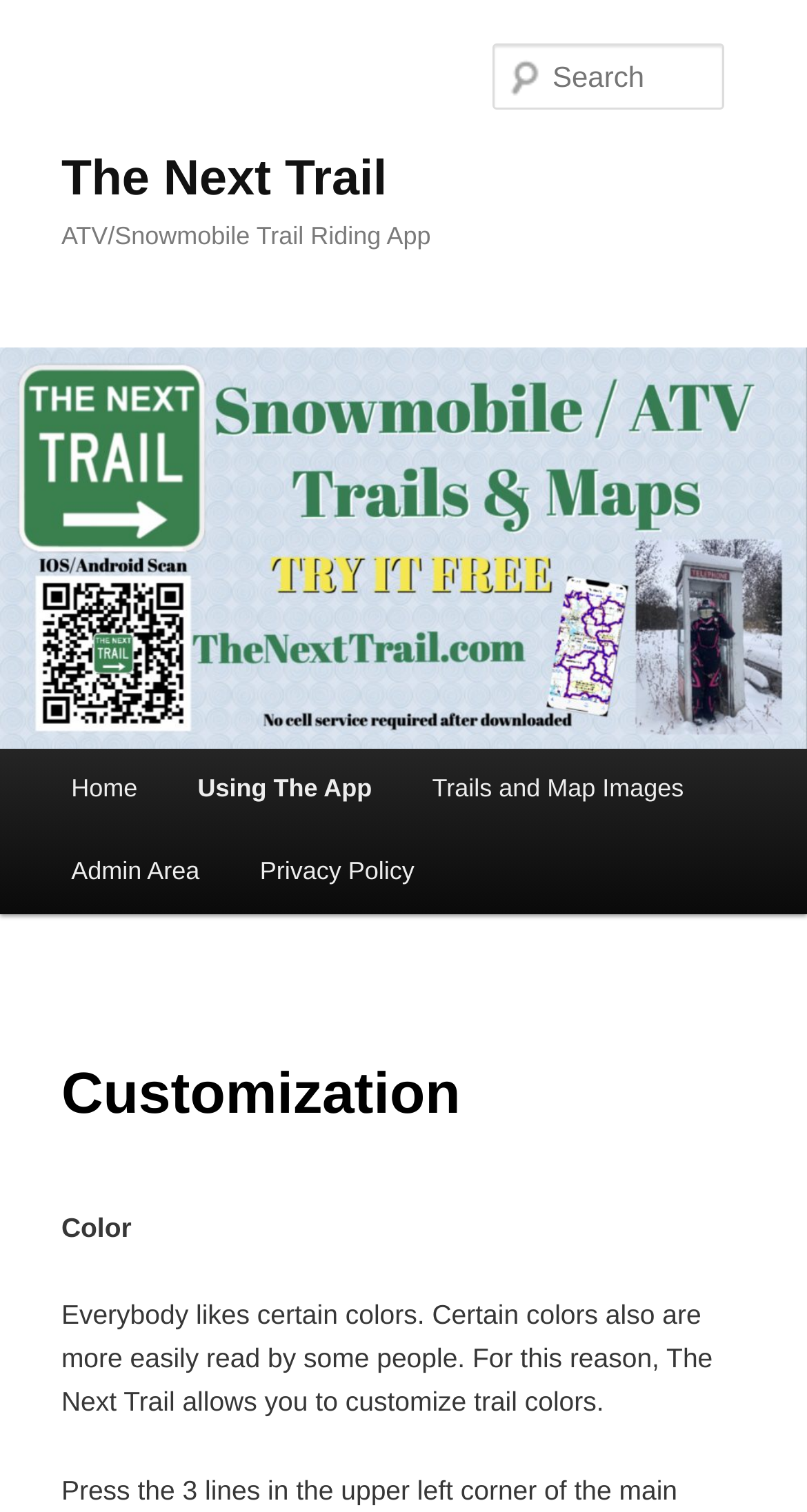Summarize the contents and layout of the webpage in detail.

The webpage is about The Next Trail, an ATV/Snowmobile Trail Riding App. At the top left, there is a link to skip to the primary content. The main title "The Next Trail" is prominently displayed, with a link to the same name below it. 

To the right of the main title, there is an image with the same name. Below the image, there is a search textbox. 

The main menu is located at the bottom left, with links to "Home", "Using The App", "Trails and Map Images", "Admin Area", and "Privacy Policy". 

In the middle of the page, there is a section dedicated to customization. The heading "Customization" is followed by a paragraph of text that explains the importance of color customization, stating that certain colors are more easily read by some people, and that The Next Trail allows users to customize trail colors. Above this text, there is a single word "Color" in a smaller font.